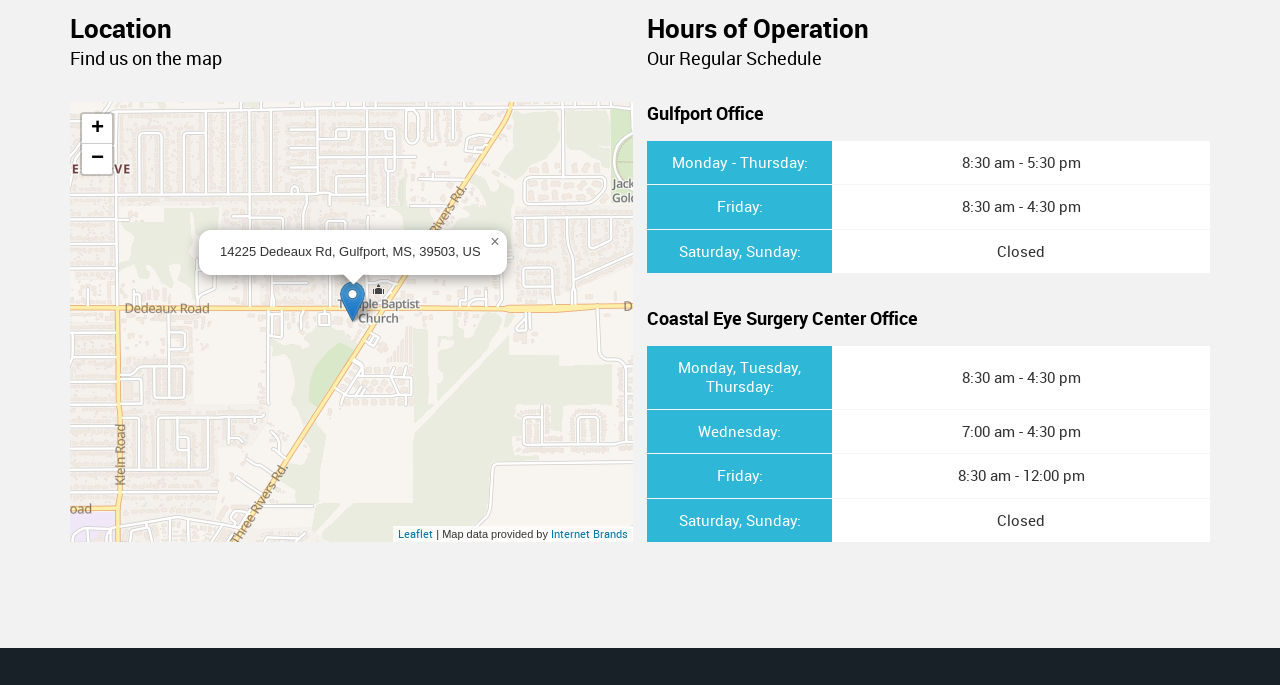What is the source of the map data?
Provide an in-depth and detailed explanation in response to the question.

The source of the map data is mentioned at the bottom of the map section, which states 'Map data provided by Internet Brands'.